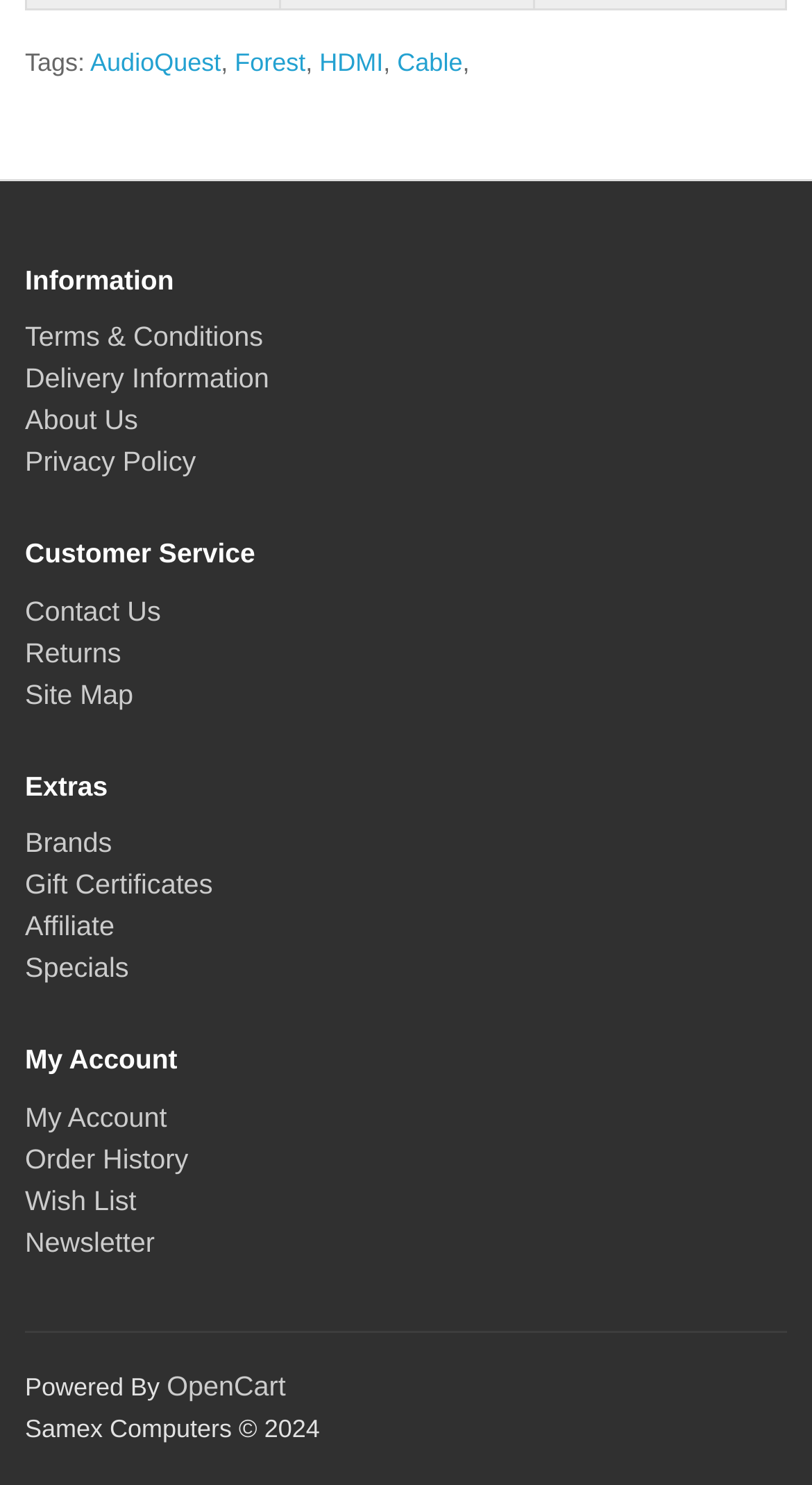Please respond in a single word or phrase: 
How many headings are there on this webpage?

5